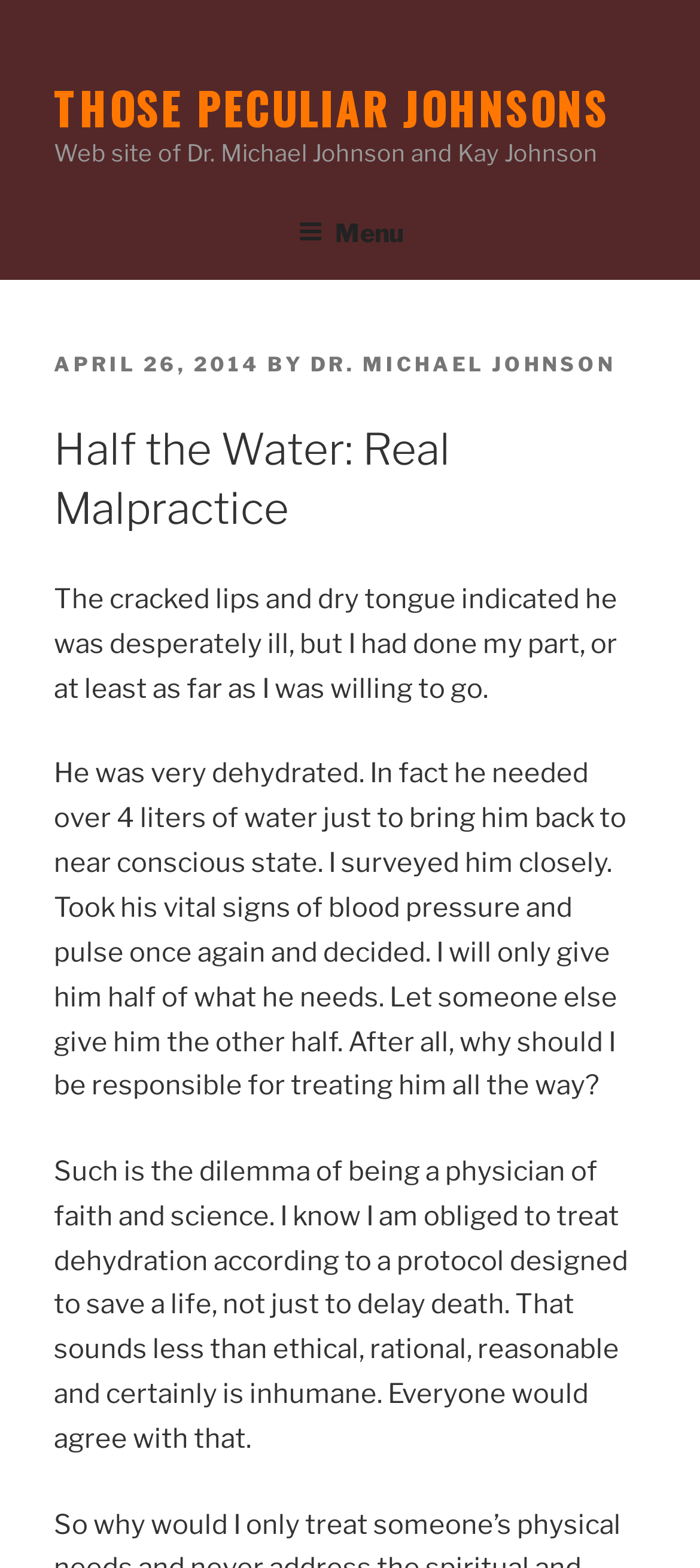Please find the bounding box for the UI element described by: "Rock Creek Valley Elementary PTA".

None